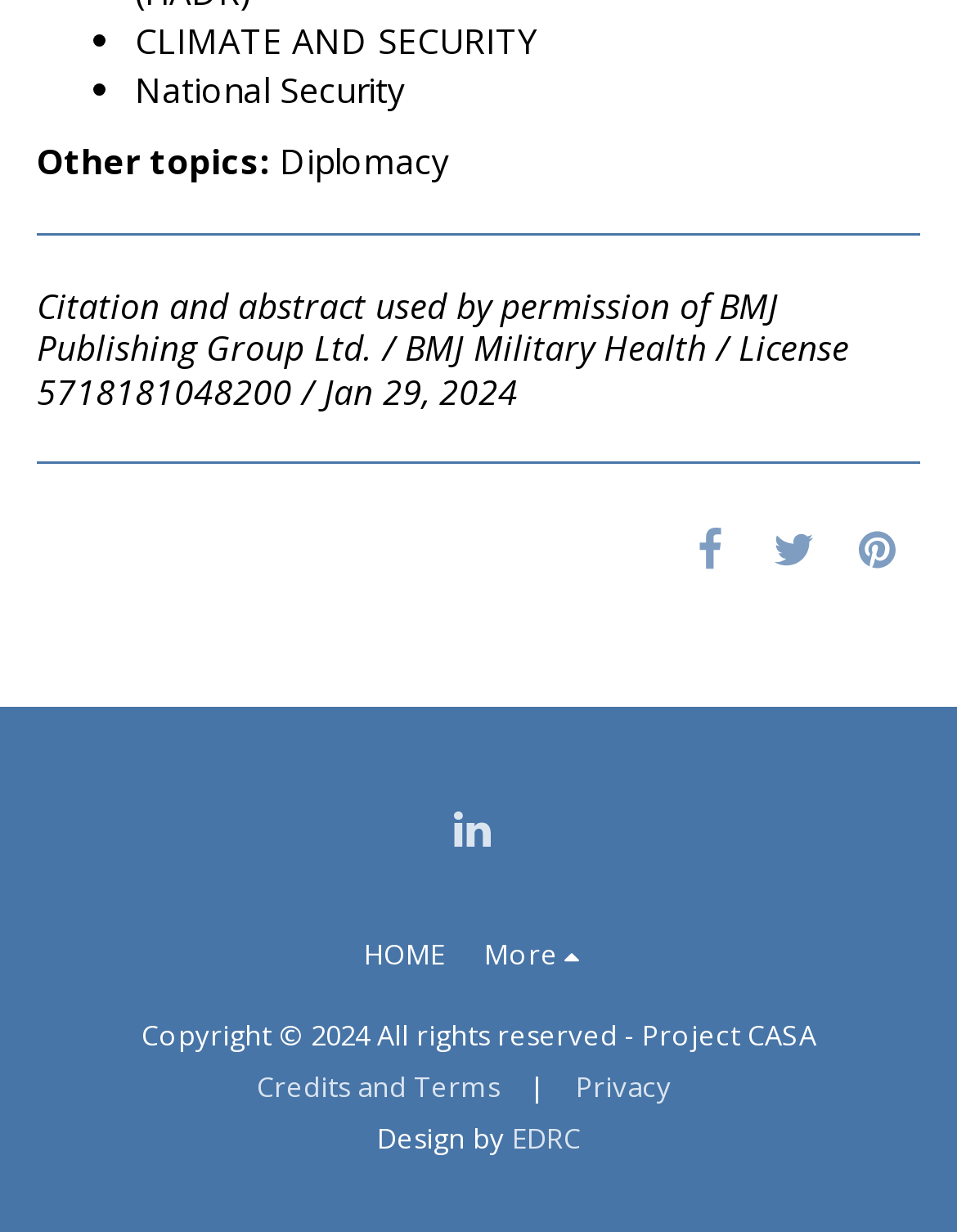Locate the bounding box coordinates of the clickable area to execute the instruction: "Click on EDRC". Provide the coordinates as four float numbers between 0 and 1, represented as [left, top, right, bottom].

[0.535, 0.907, 0.606, 0.937]